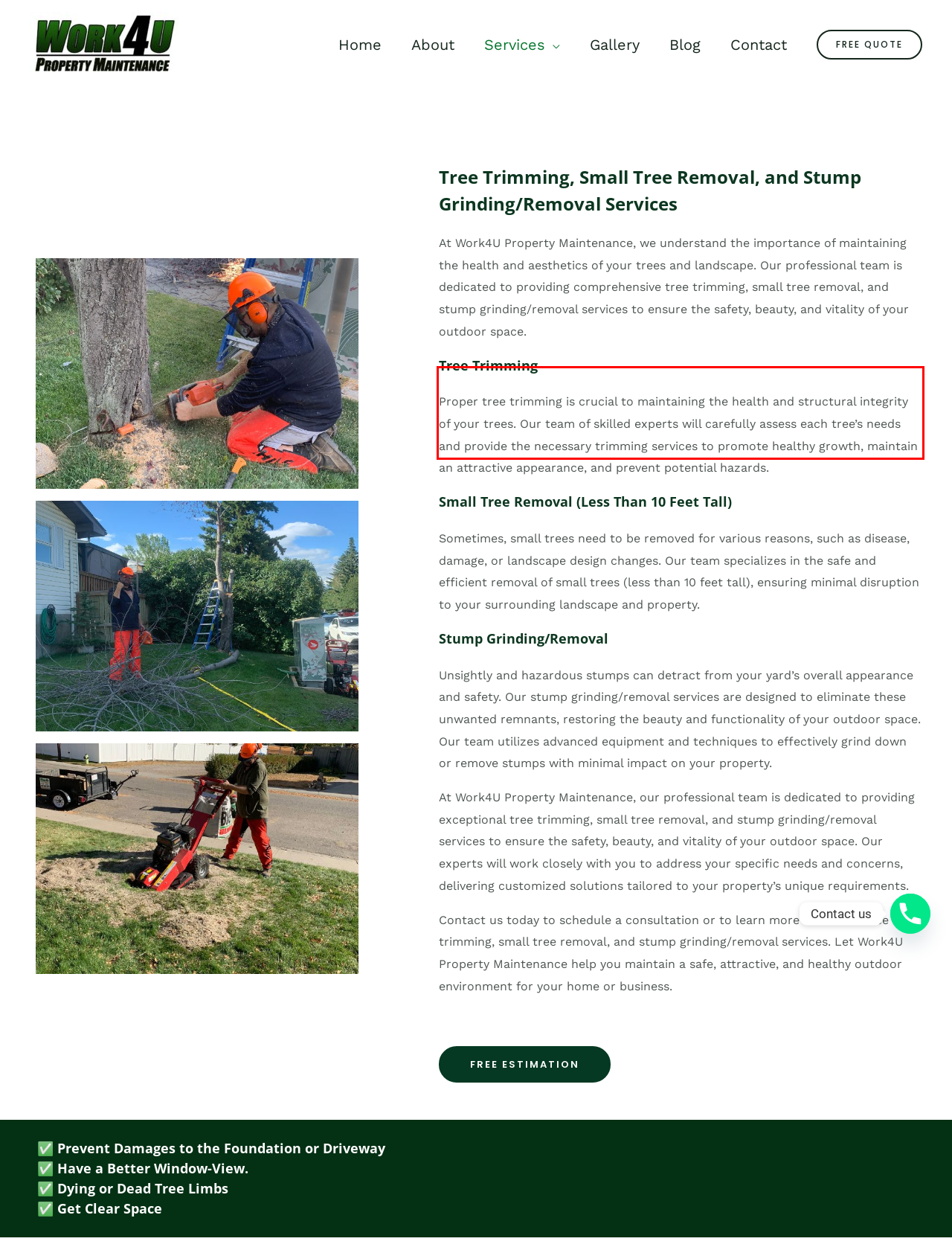You are provided with a screenshot of a webpage featuring a red rectangle bounding box. Extract the text content within this red bounding box using OCR.

Proper tree trimming is crucial to maintaining the health and structural integrity of your trees. Our team of skilled experts will carefully assess each tree’s needs and provide the necessary trimming services to promote healthy growth, maintain an attractive appearance, and prevent potential hazards.